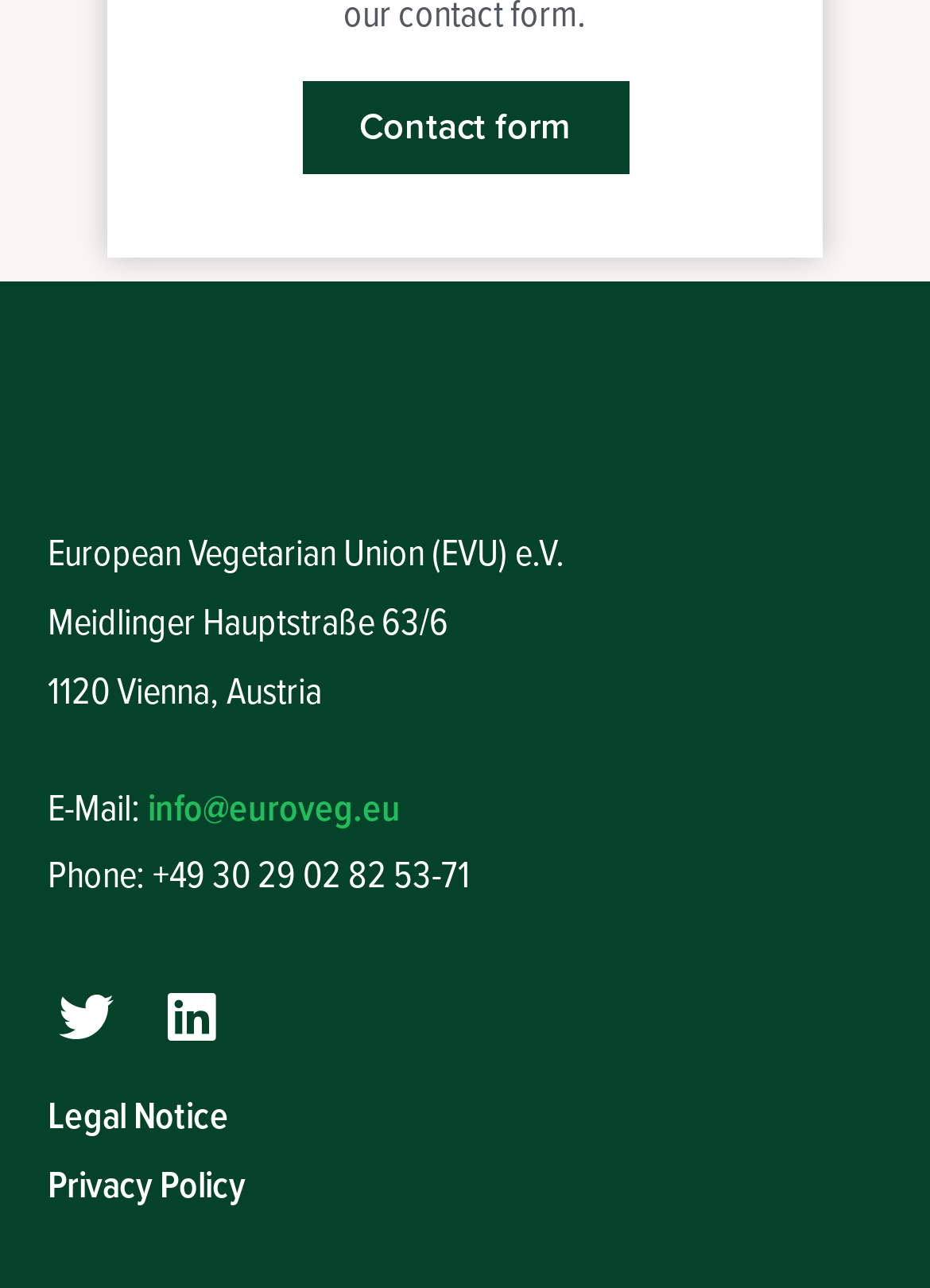What is the organization's name?
Based on the screenshot, answer the question with a single word or phrase.

European Vegetarian Union (EVU) e.V.